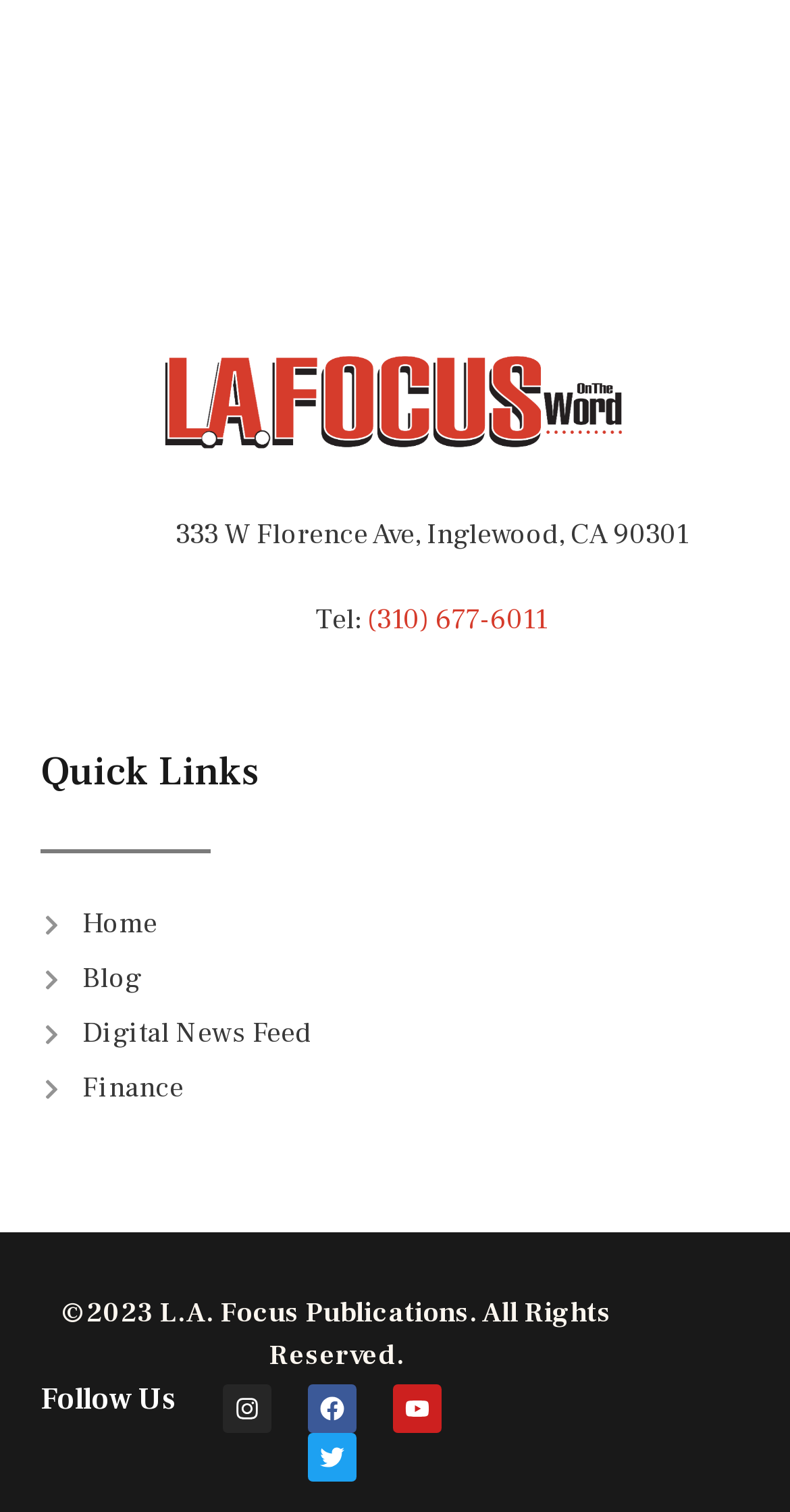Can you specify the bounding box coordinates for the region that should be clicked to fulfill this instruction: "Go to the Finance page".

[0.051, 0.707, 0.949, 0.735]